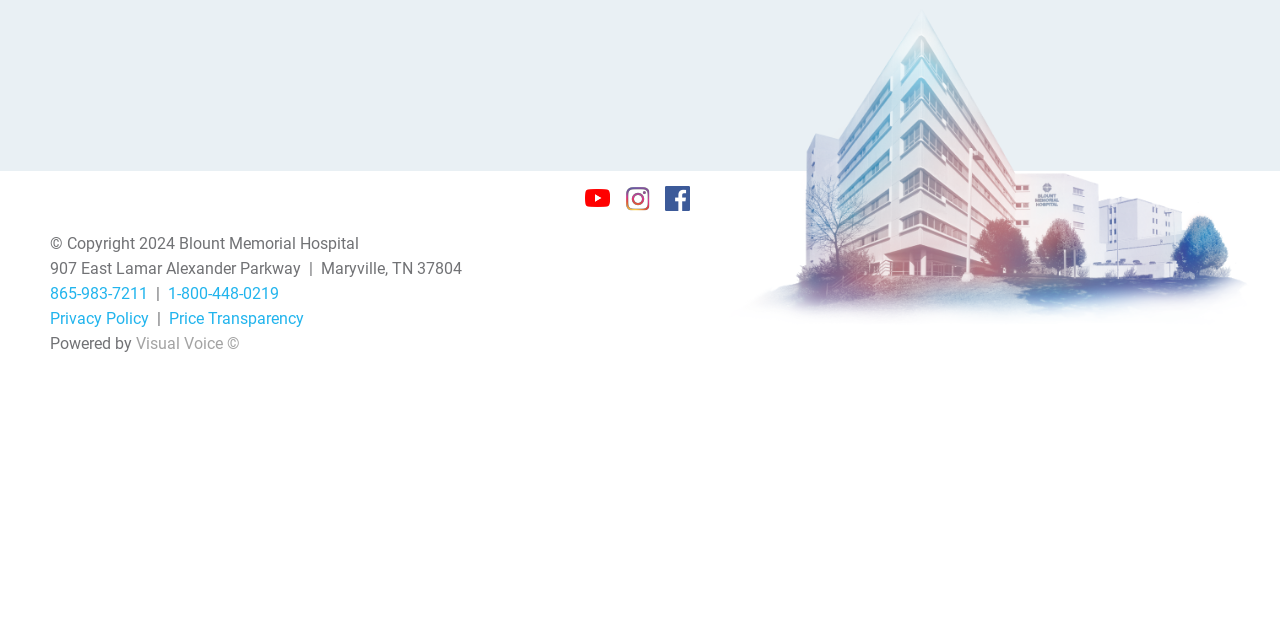Identify the bounding box of the UI element described as follows: "Visual Voice ©". Provide the coordinates as four float numbers in the range of 0 to 1 [left, top, right, bottom].

[0.106, 0.522, 0.188, 0.552]